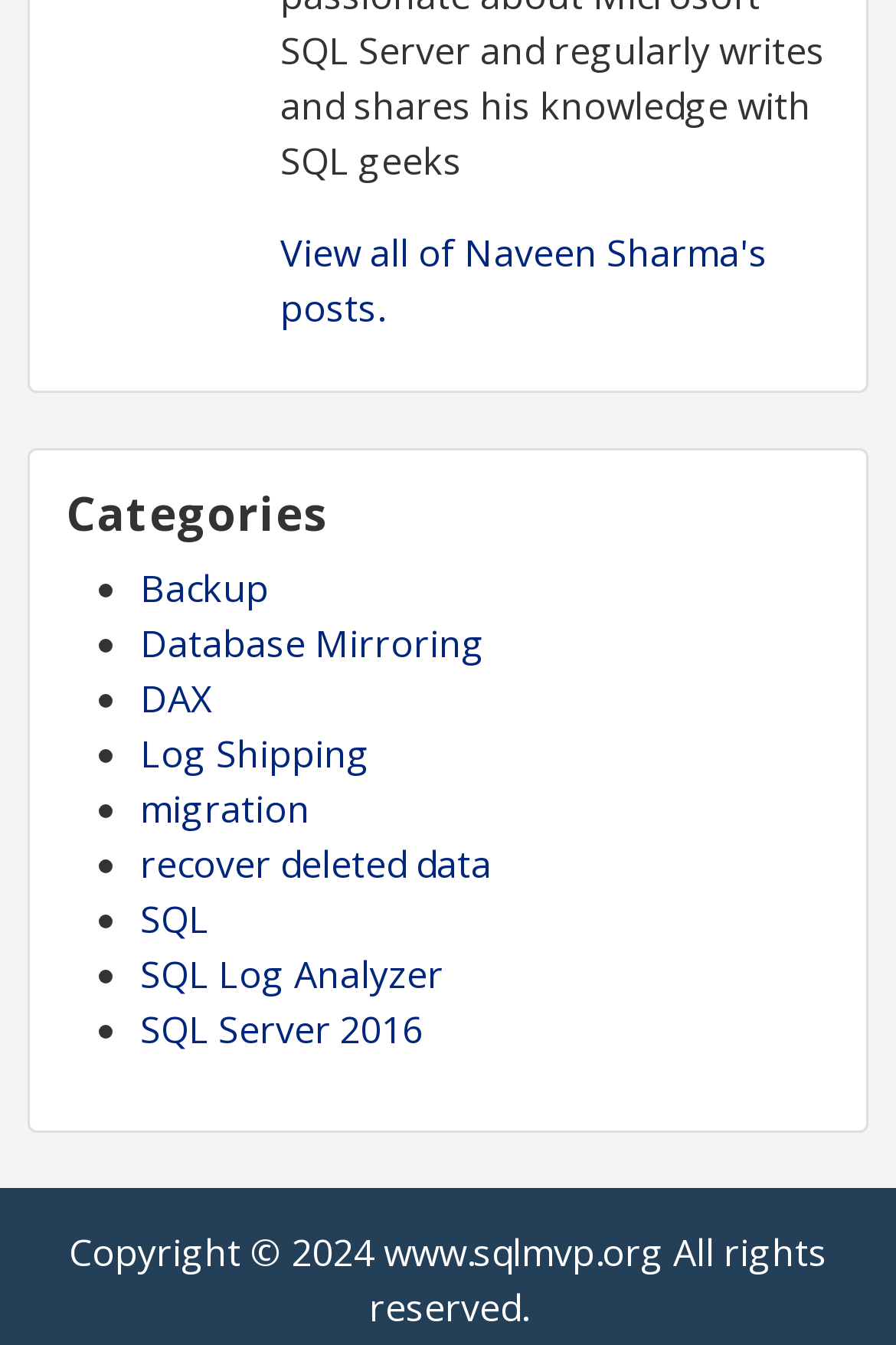Using details from the image, please answer the following question comprehensively:
What is the URL at the bottom of the page?

I found a link element at the bottom of the page with the text 'www.sqlmvp.org', which is the URL.